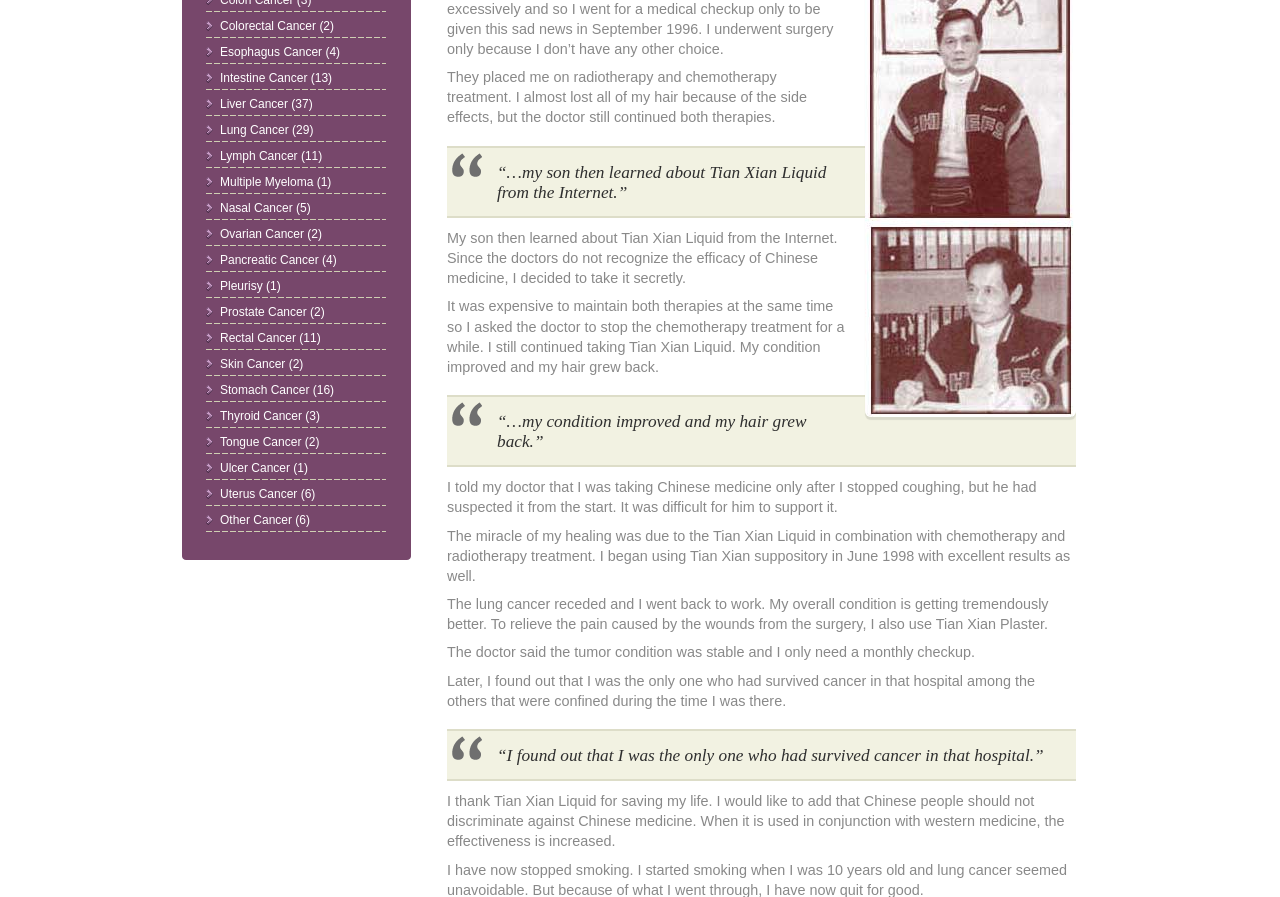Please determine the bounding box coordinates, formatted as (top-left x, top-left y, bottom-right x, bottom-right y), with all values as floating point numbers between 0 and 1. Identify the bounding box of the region described as: Pleurisy (1)

[0.161, 0.309, 0.302, 0.327]